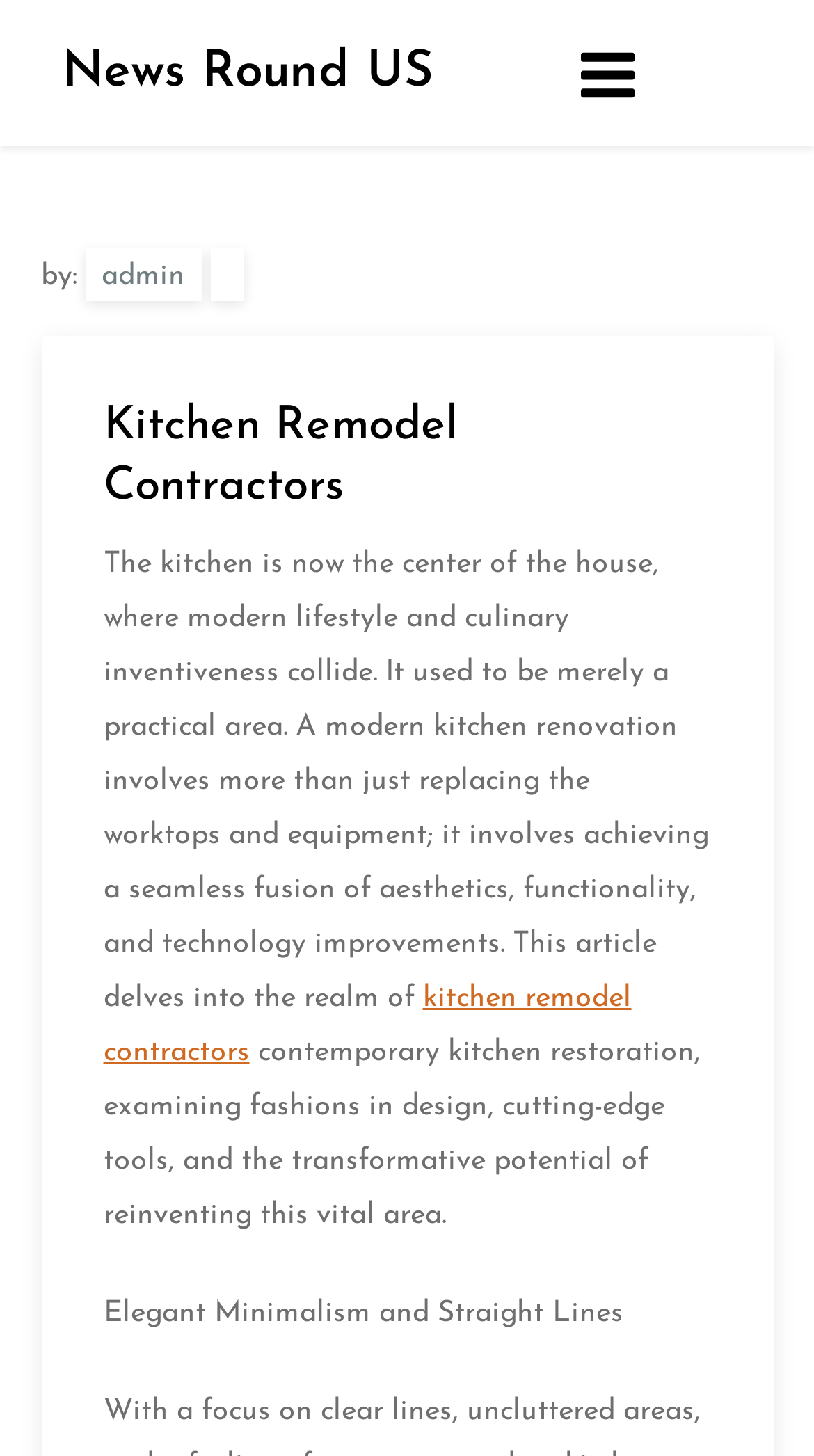What is the purpose of the article?
Please answer the question with as much detail and depth as you can.

The article appears to be examining the realm of contemporary kitchen restoration, which involves kitchen remodel contractors, and discussing design trends, tools, and the transformative potential of reinventing this vital area.